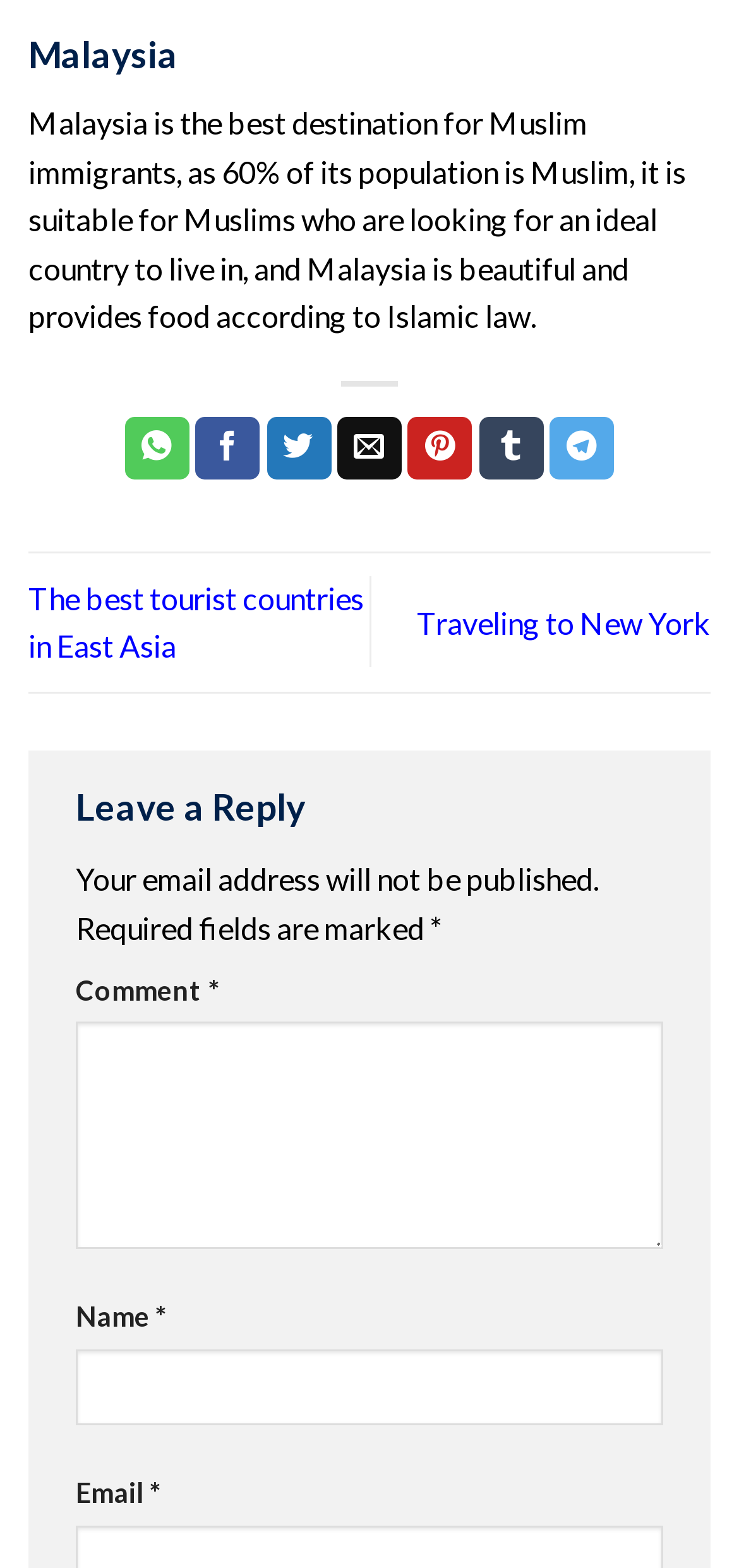Identify the bounding box coordinates of the region I need to click to complete this instruction: "Share on WhatsApp".

[0.169, 0.266, 0.256, 0.306]